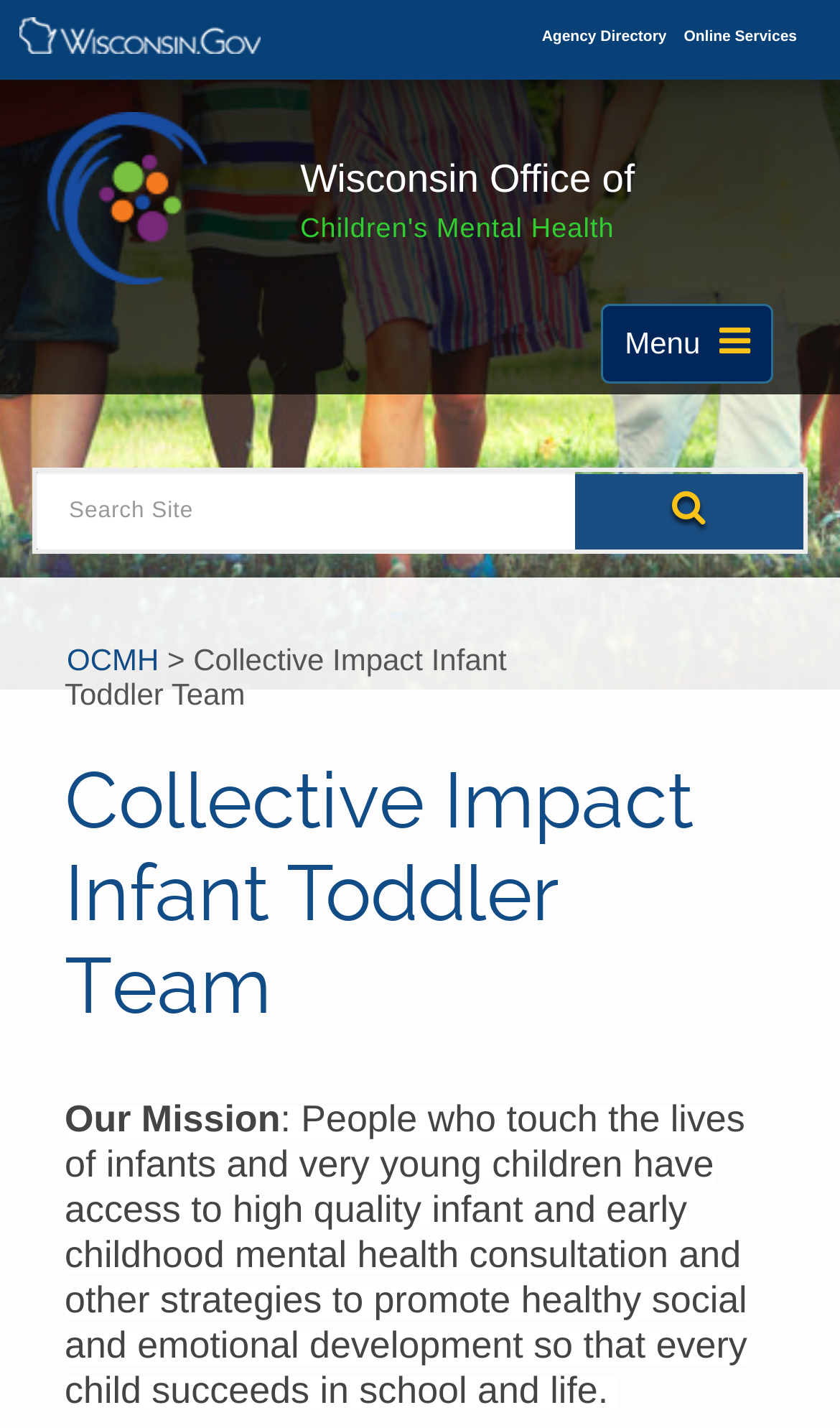How many navigation menus are there?
Give a one-word or short-phrase answer derived from the screenshot.

Two